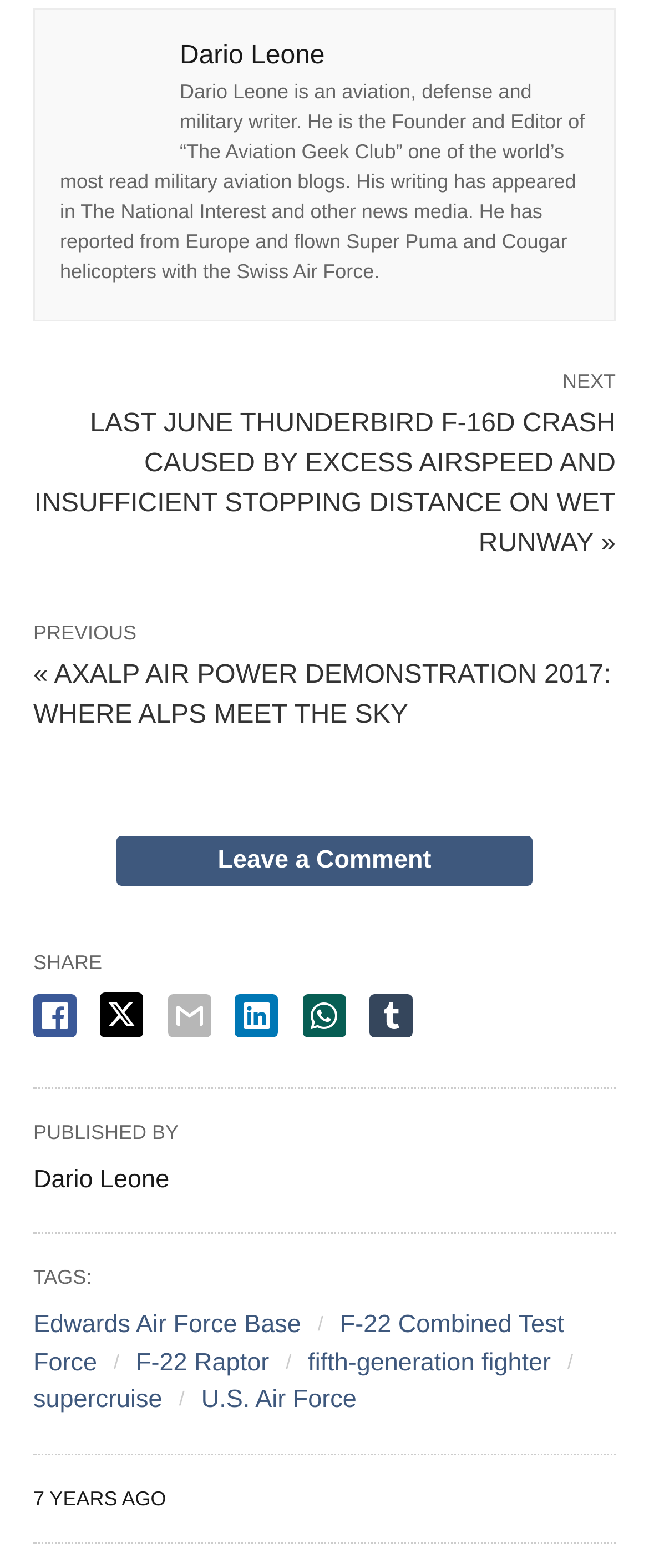Please respond in a single word or phrase: 
How many years ago was the article published?

7 years ago